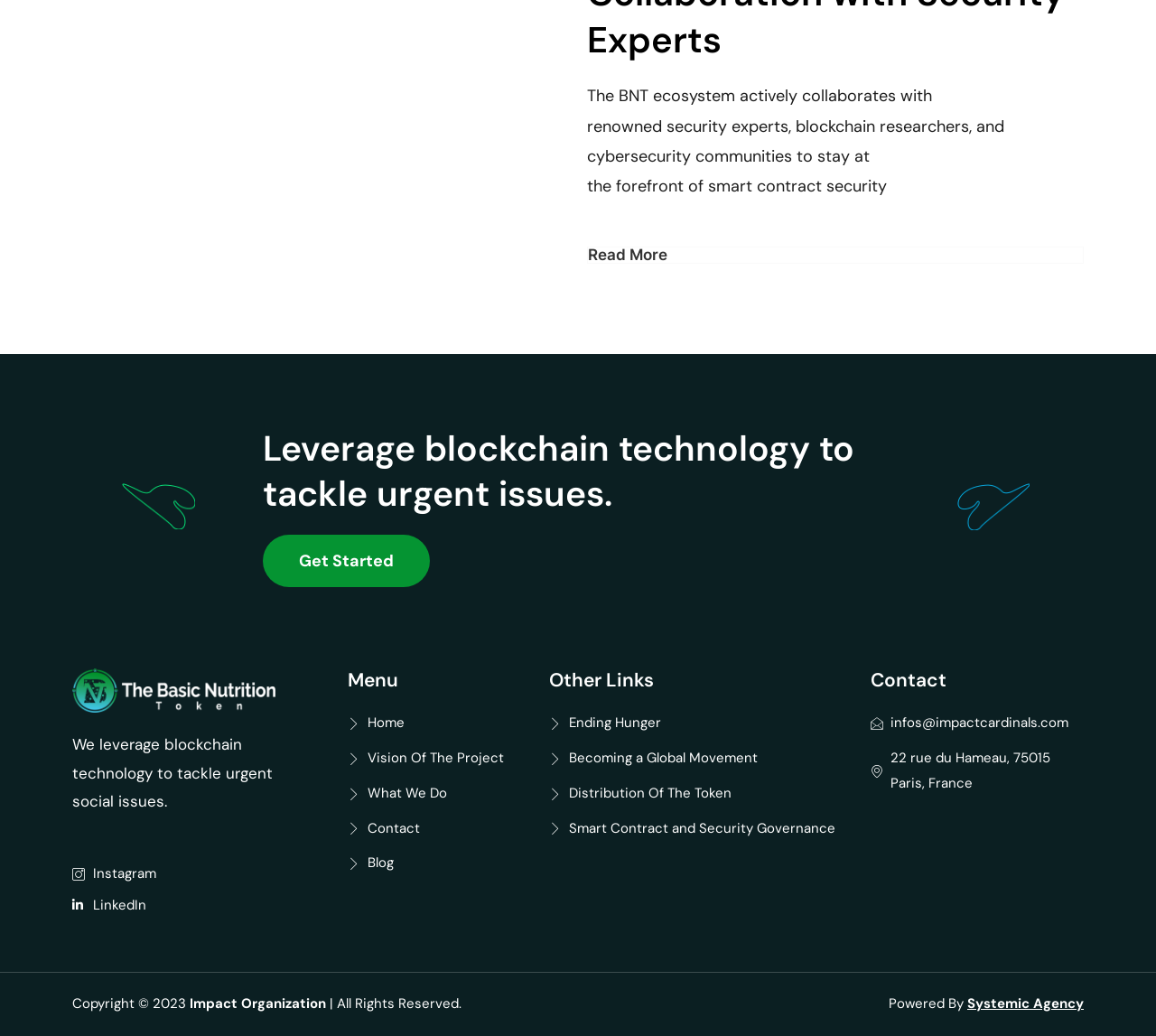Locate the bounding box coordinates of the clickable region to complete the following instruction: "Contact the organization."

[0.753, 0.686, 0.937, 0.71]